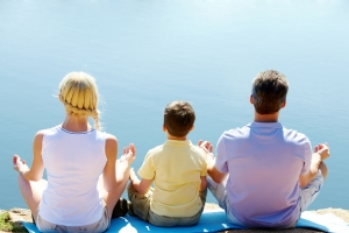What is the child wearing?
Provide a detailed and extensive answer to the question.

The caption states that the child is dressed in a soft yellow shirt, which is a distinct and notable feature of the child's appearance in the image.